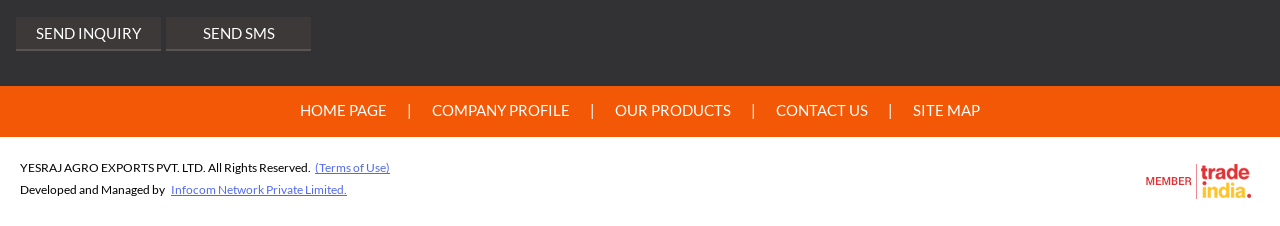Please specify the coordinates of the bounding box for the element that should be clicked to carry out this instruction: "contact us". The coordinates must be four float numbers between 0 and 1, formatted as [left, top, right, bottom].

[0.606, 0.449, 0.678, 0.528]